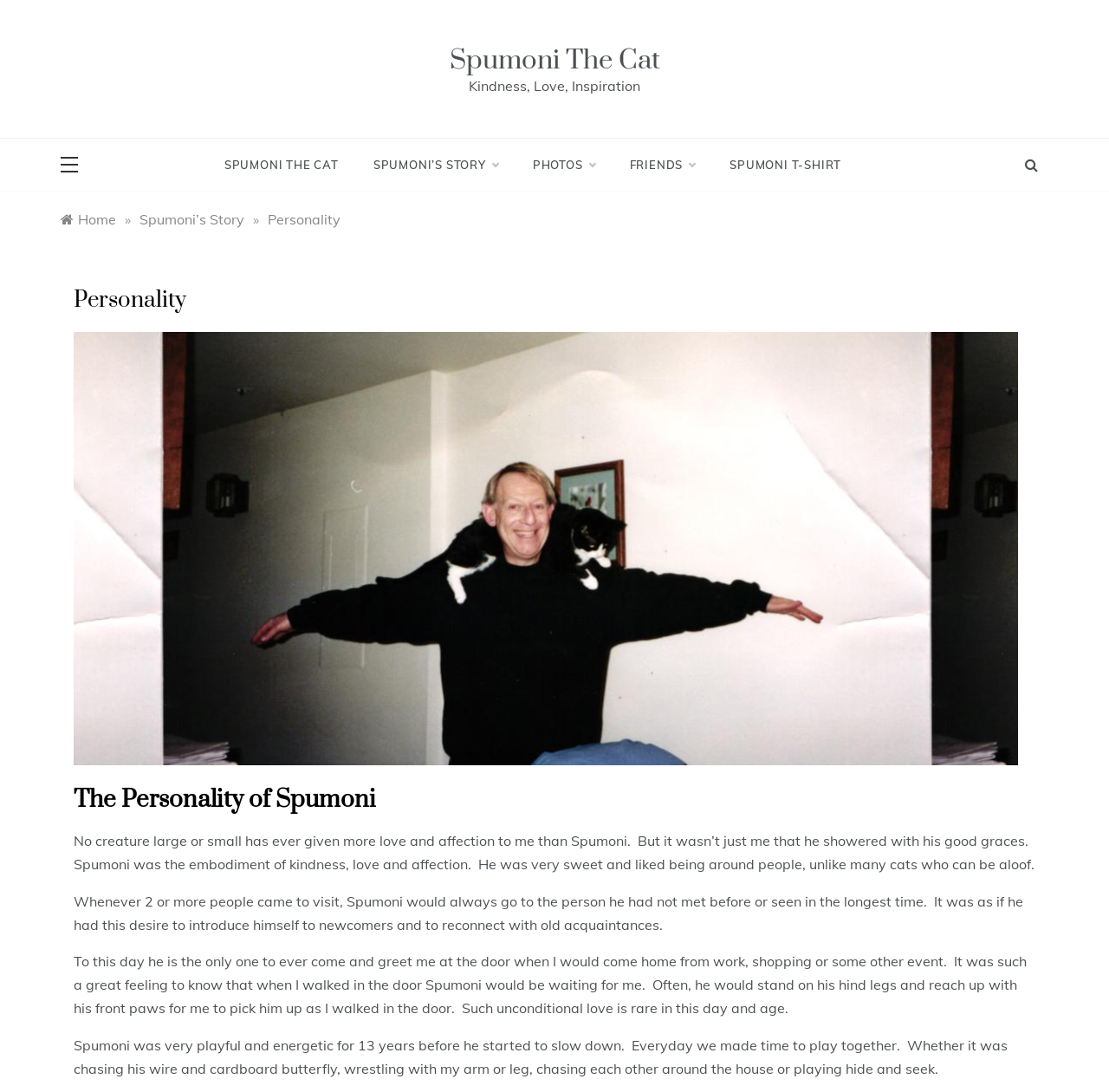Locate the bounding box coordinates of the element's region that should be clicked to carry out the following instruction: "Click on the 'FRIENDS' link". The coordinates need to be four float numbers between 0 and 1, i.e., [left, top, right, bottom].

[0.552, 0.127, 0.642, 0.175]